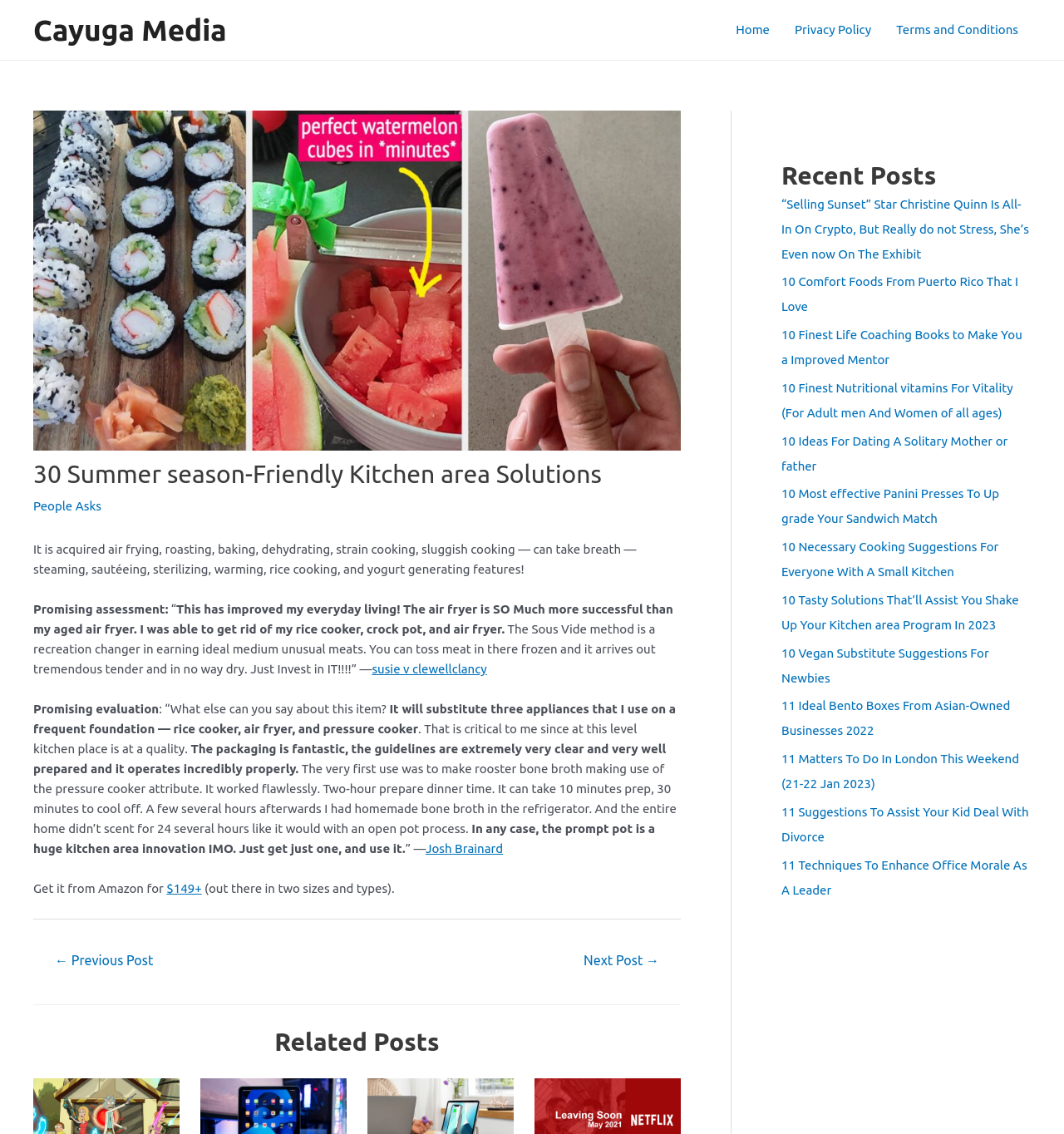What is the main topic of this webpage?
Based on the visual content, answer with a single word or a brief phrase.

Kitchen products